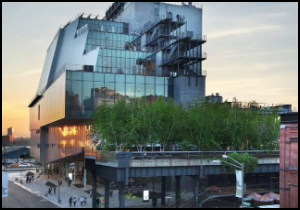Who founded the Whitney Museum of American Art?
Answer the question in a detailed and comprehensive manner.

According to the caption, the museum was founded in 1931 by Gertrude Vanderbilt Whitney, an art patron, which suggests that she was the primary founder of the institution.